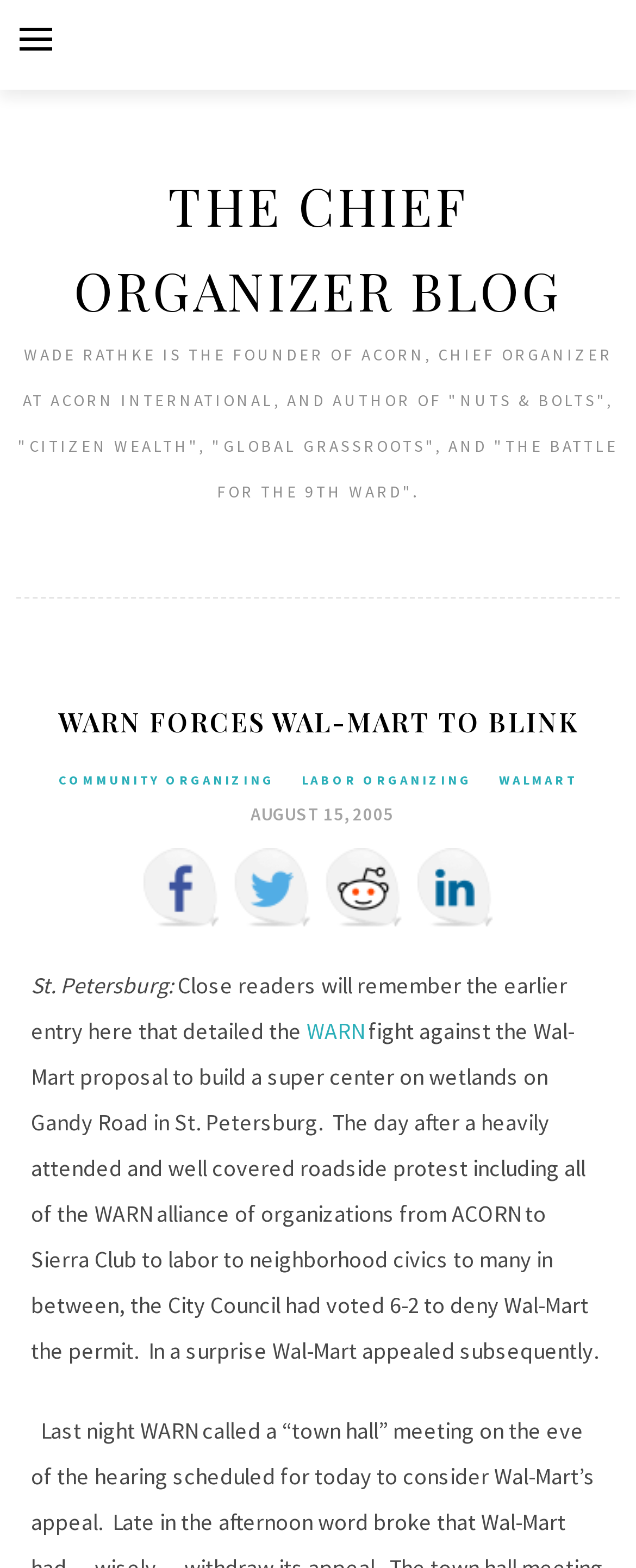Identify the bounding box coordinates of the element that should be clicked to fulfill this task: "Share on Facebook". The coordinates should be provided as four float numbers between 0 and 1, i.e., [left, top, right, bottom].

[0.223, 0.541, 0.346, 0.591]